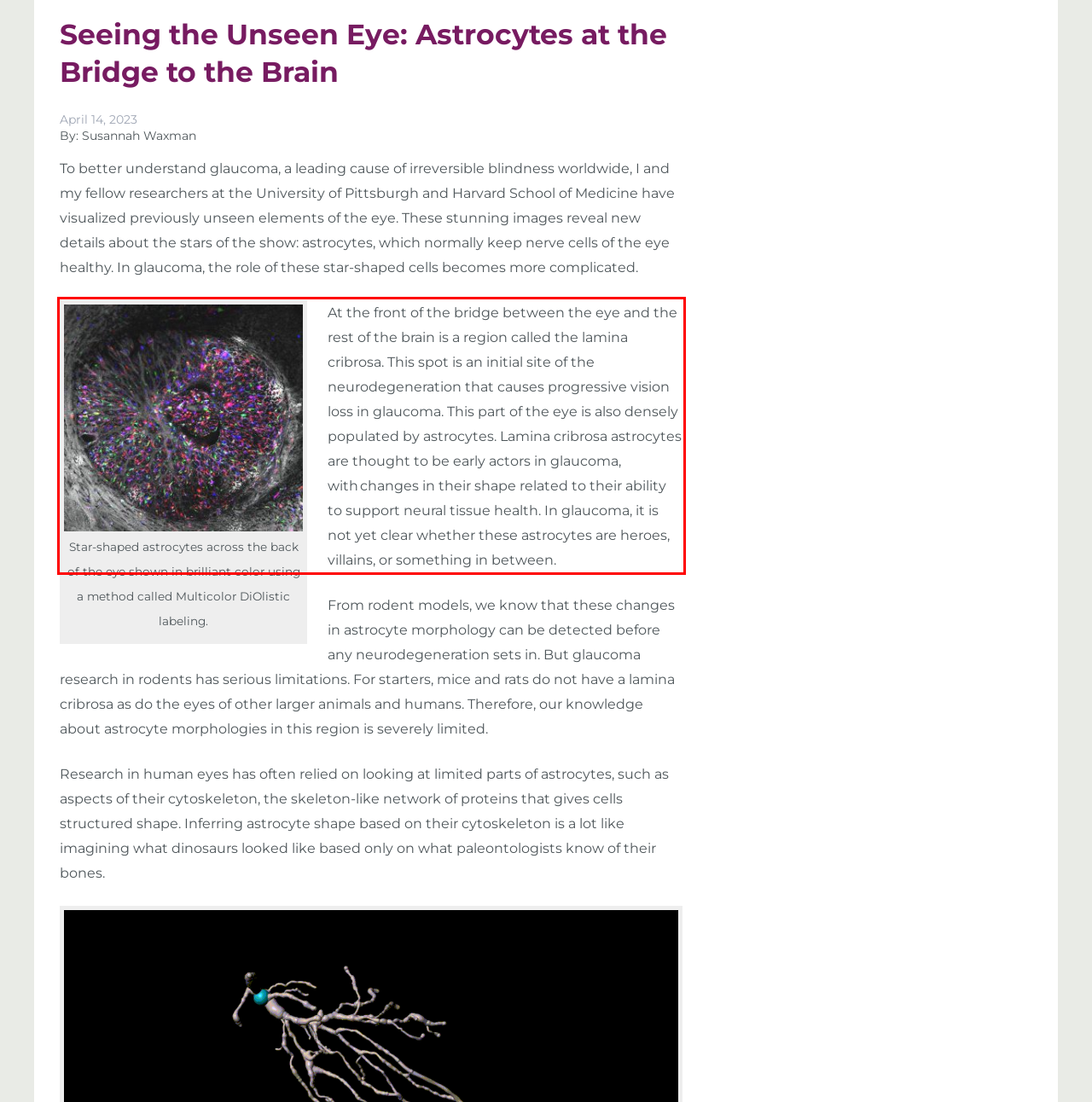Please identify and extract the text content from the UI element encased in a red bounding box on the provided webpage screenshot.

At the front of the bridge between the eye and the rest of the brain is a region called the lamina cribrosa. This spot is an initial site of the neurodegeneration that causes progressive vision loss in glaucoma. This part of the eye is also densely populated by astrocytes. Lamina cribrosa astrocytes are thought to be early actors in glaucoma, with changes in their shape related to their ability to support neural tissue health. In glaucoma, it is not yet clear whether these astrocytes are heroes, villains, or something in between.